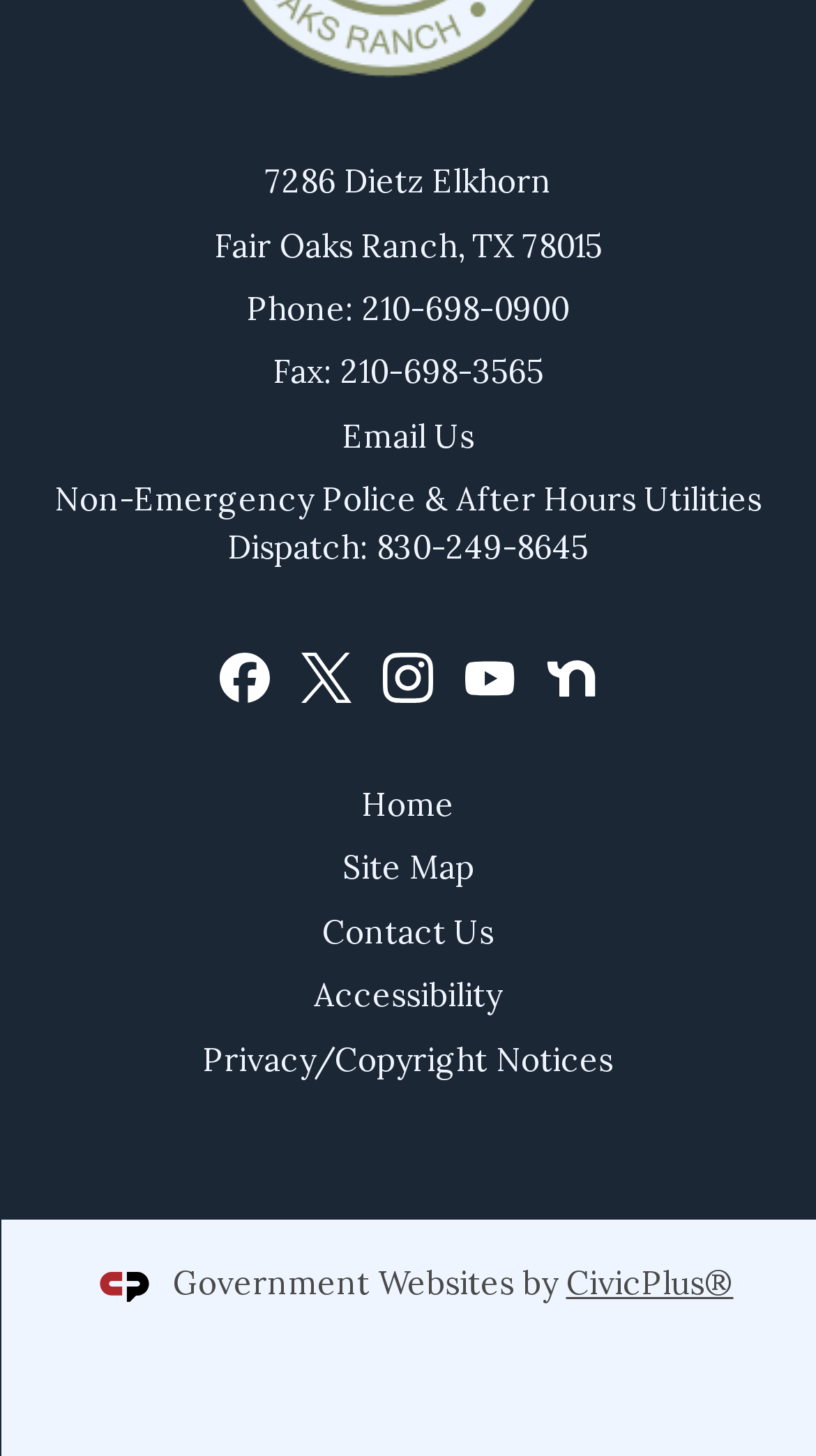Determine the bounding box coordinates of the section to be clicked to follow the instruction: "Click the Facebook link". The coordinates should be given as four float numbers between 0 and 1, formatted as [left, top, right, bottom].

[0.268, 0.442, 0.33, 0.483]